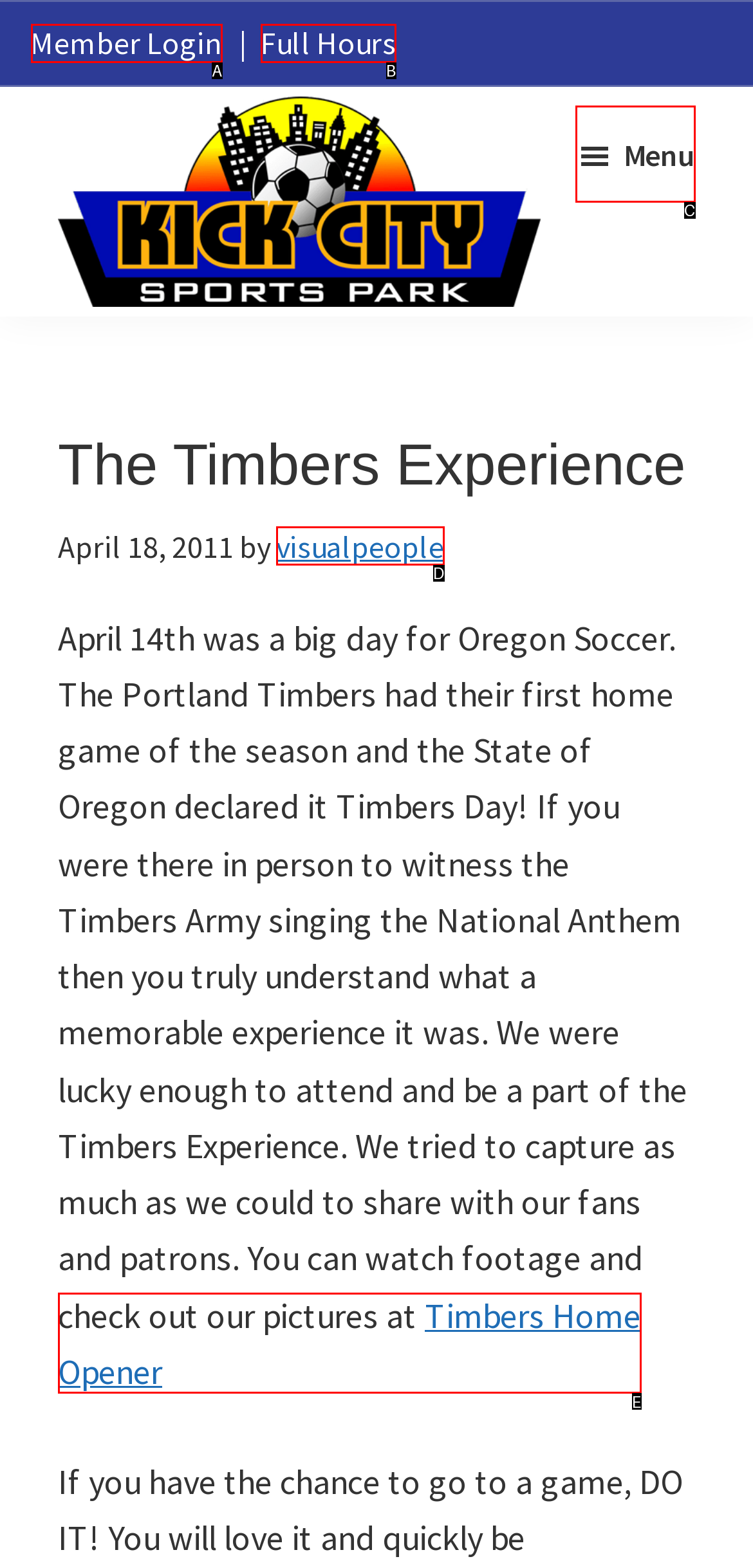Examine the description: Full Hours and indicate the best matching option by providing its letter directly from the choices.

B